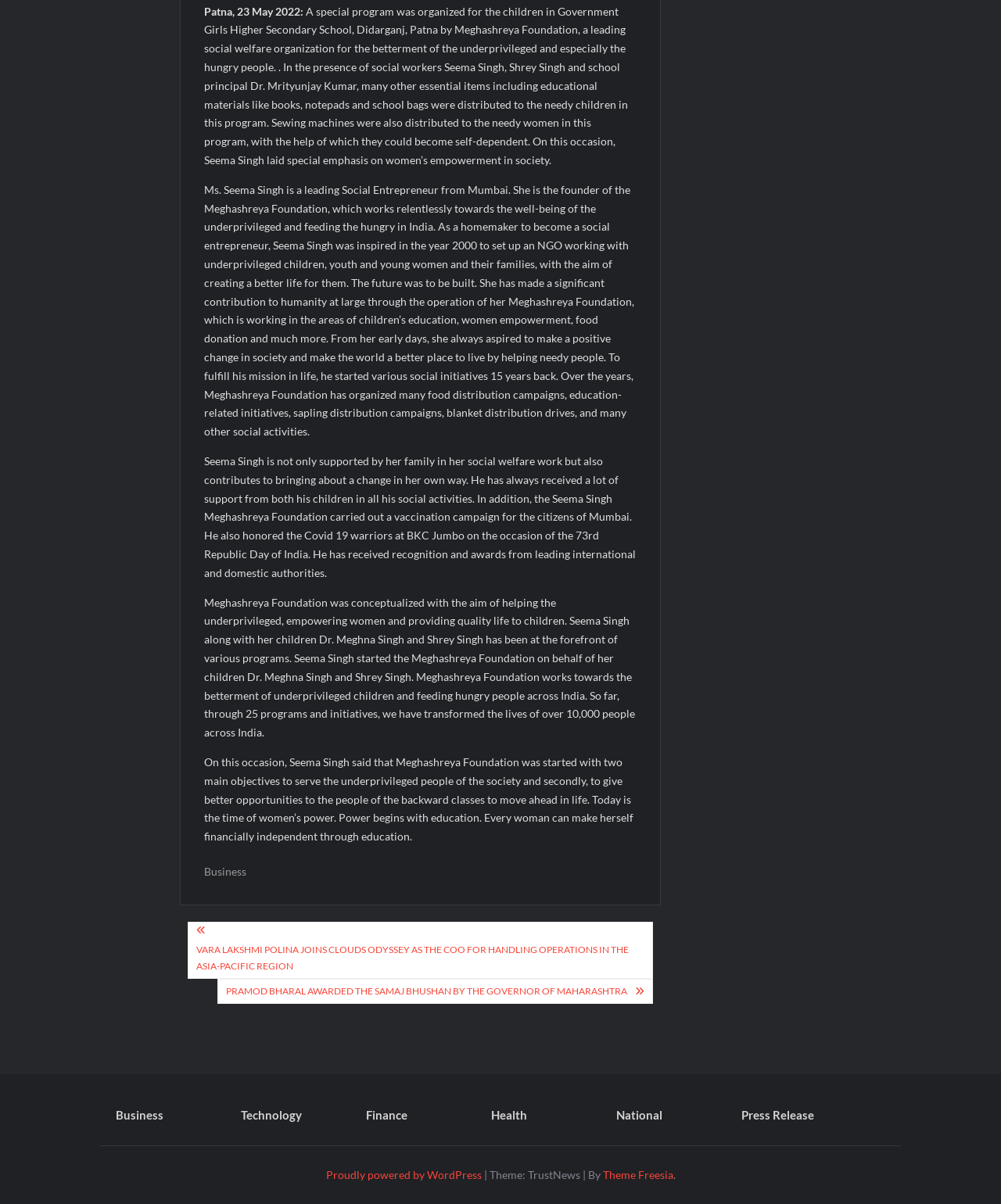Find the bounding box coordinates for the element described here: "Proudly powered by WordPress".

[0.325, 0.97, 0.481, 0.981]